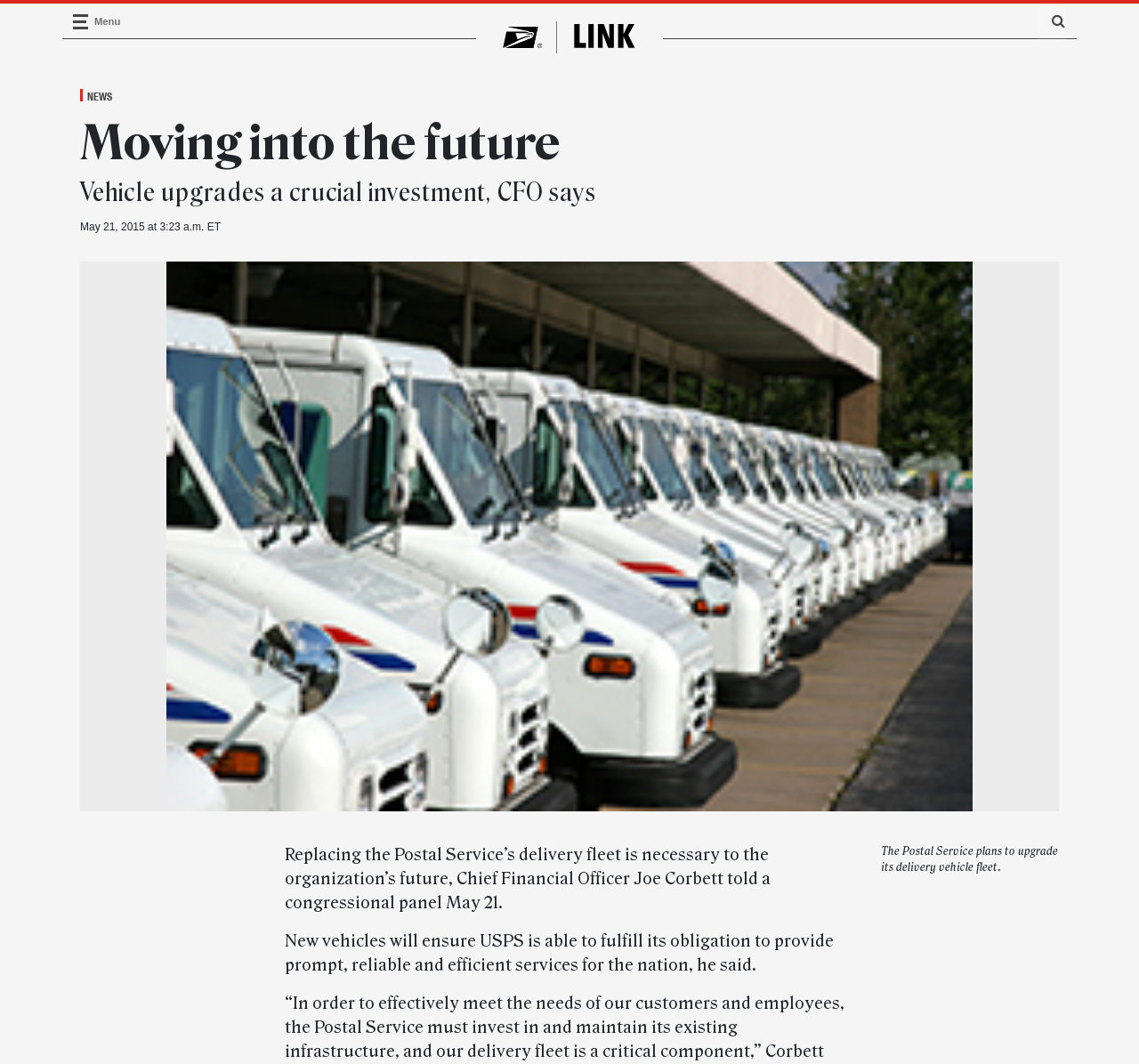Use the information in the screenshot to answer the question comprehensively: What is being upgraded by the Postal Service?

The Postal Service plans to upgrade its delivery vehicle fleet, as mentioned in the heading 'Vehicle upgrades a crucial investment, CFO says'.